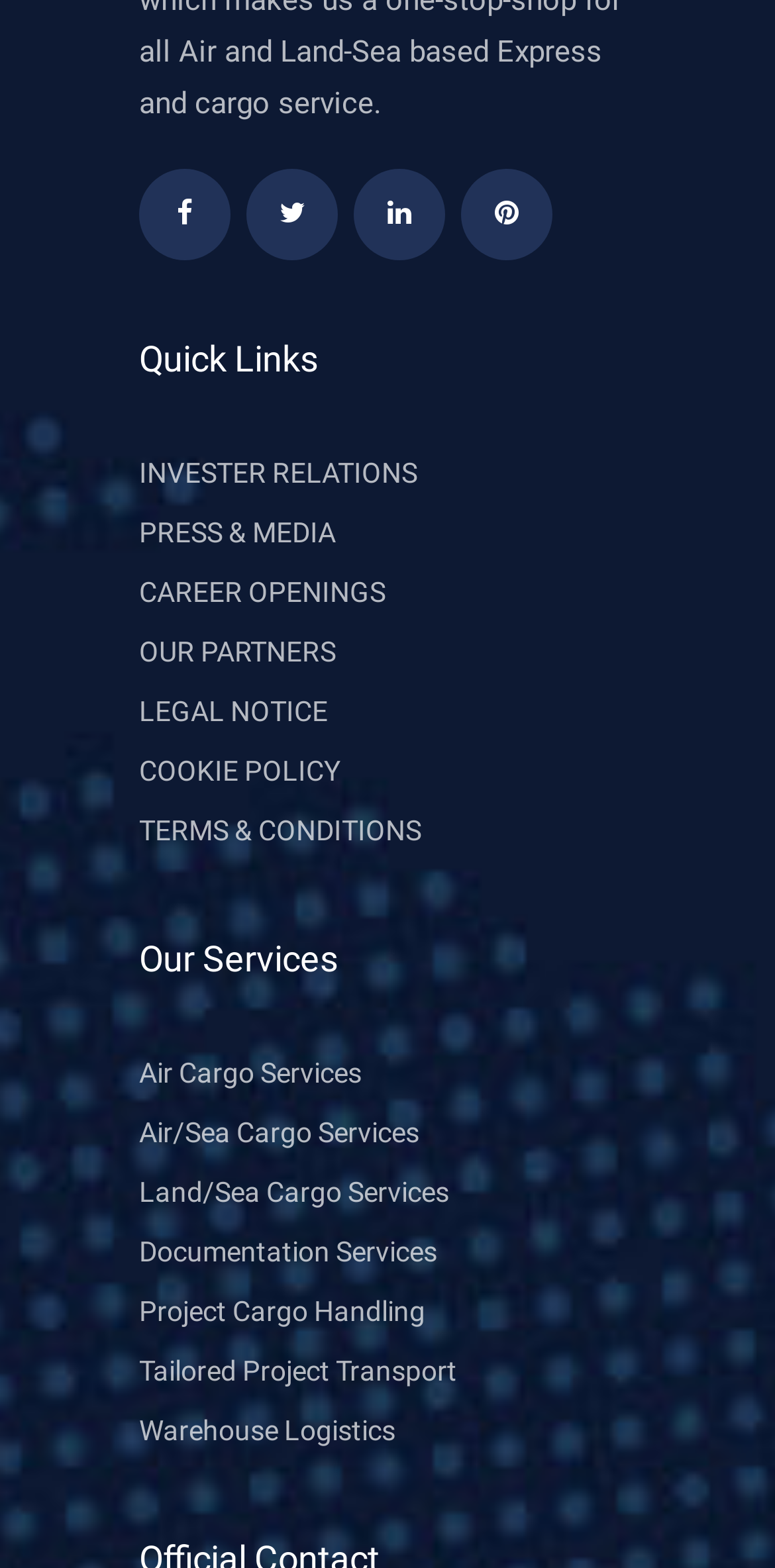How many services are listed?
Based on the visual content, answer with a single word or a brief phrase.

9